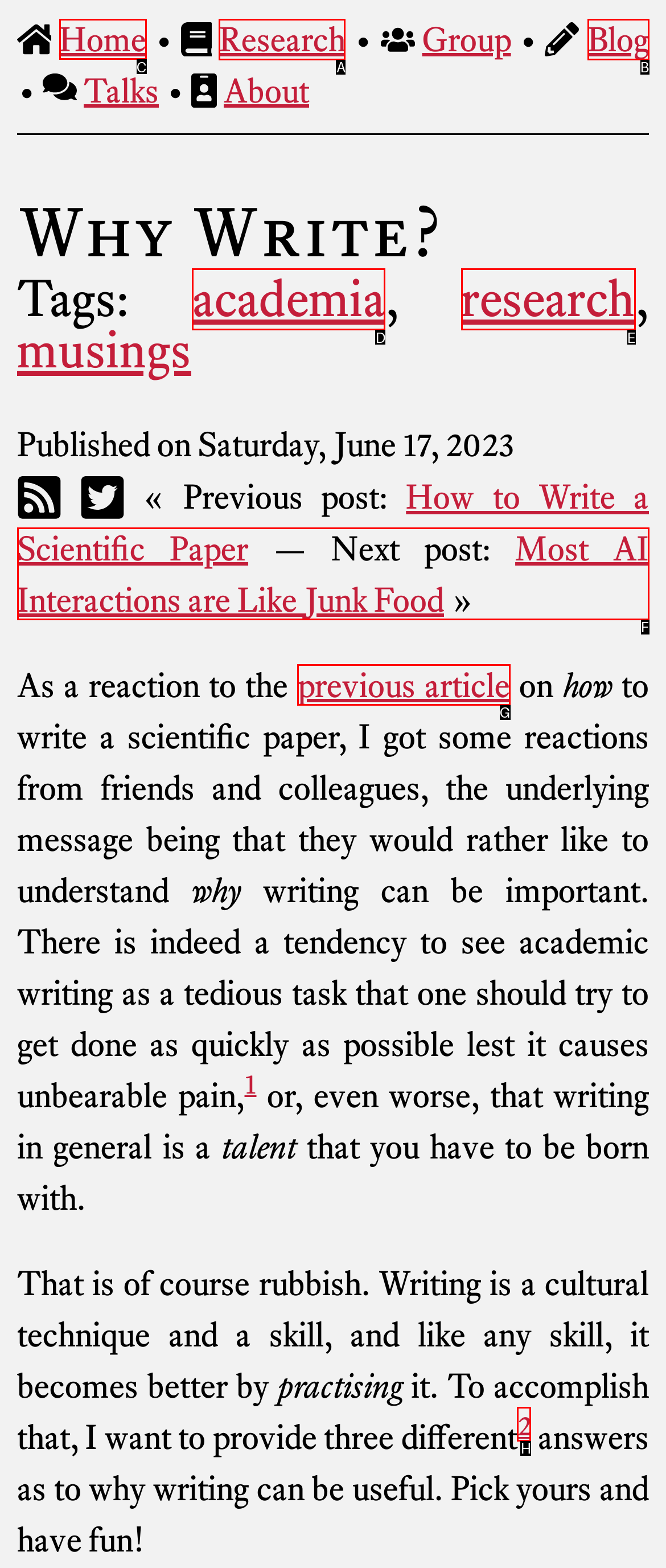Which option should you click on to fulfill this task: Visit the ScienceDirect website? Answer with the letter of the correct choice.

None